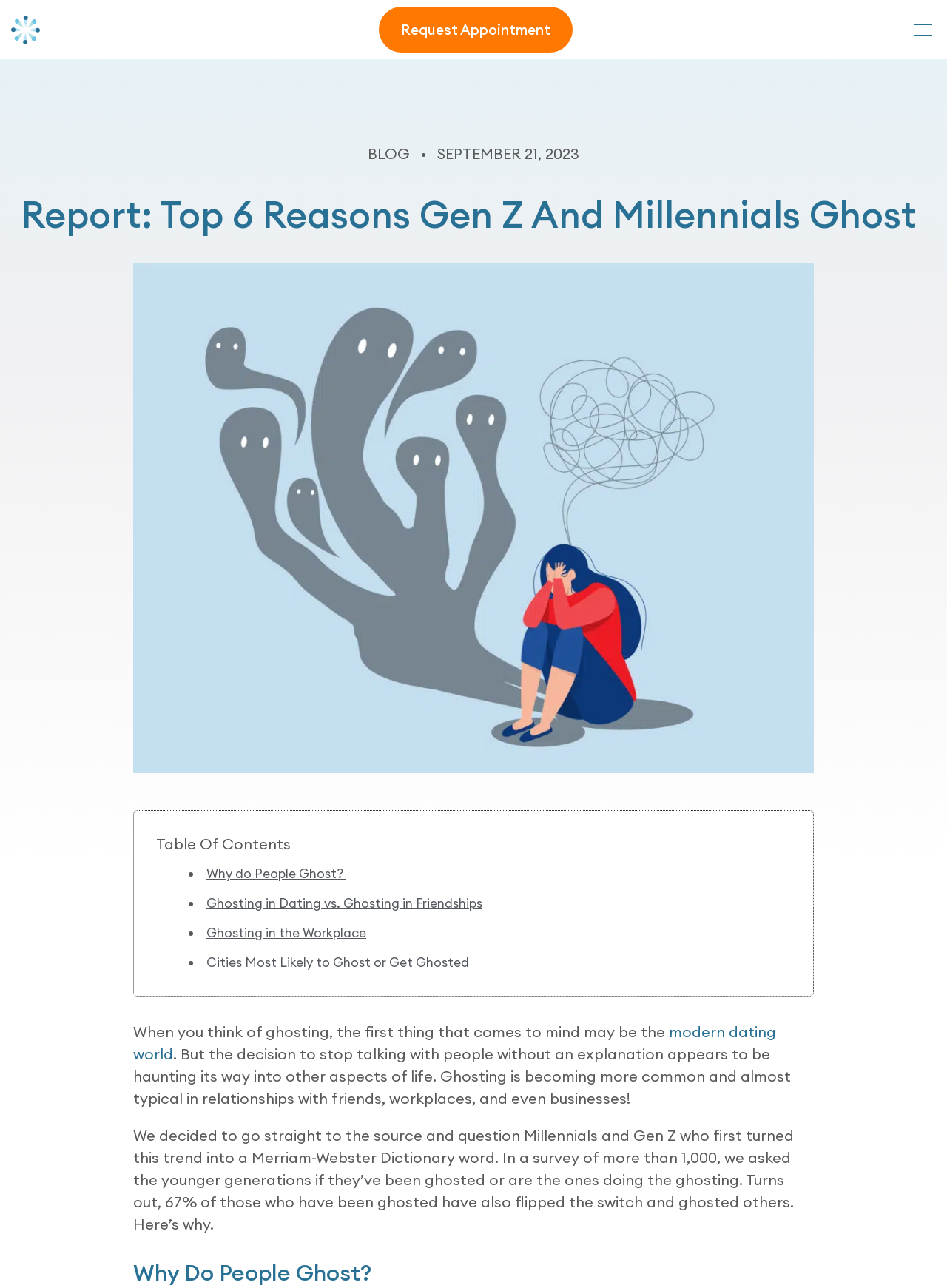Based on the visual content of the image, answer the question thoroughly: What is the topic of the report?

The topic of the report is ghosting, which is evident from the heading 'Report: Top 6 Reasons Gen Z And Millennials Ghost' and the content of the webpage that discusses ghosting in different aspects of life.